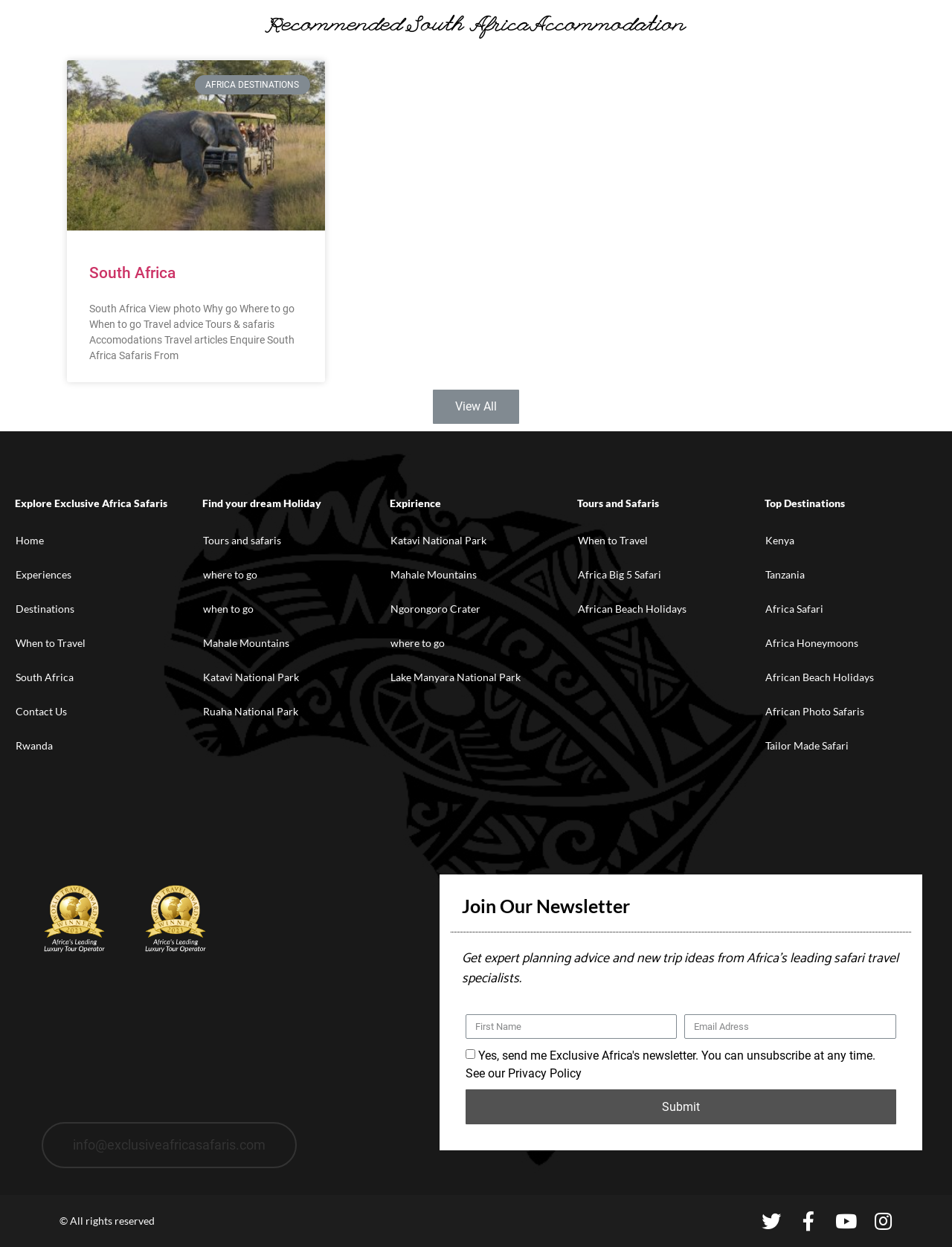What is the main topic of this webpage?
Based on the image, respond with a single word or phrase.

Africa Safaris